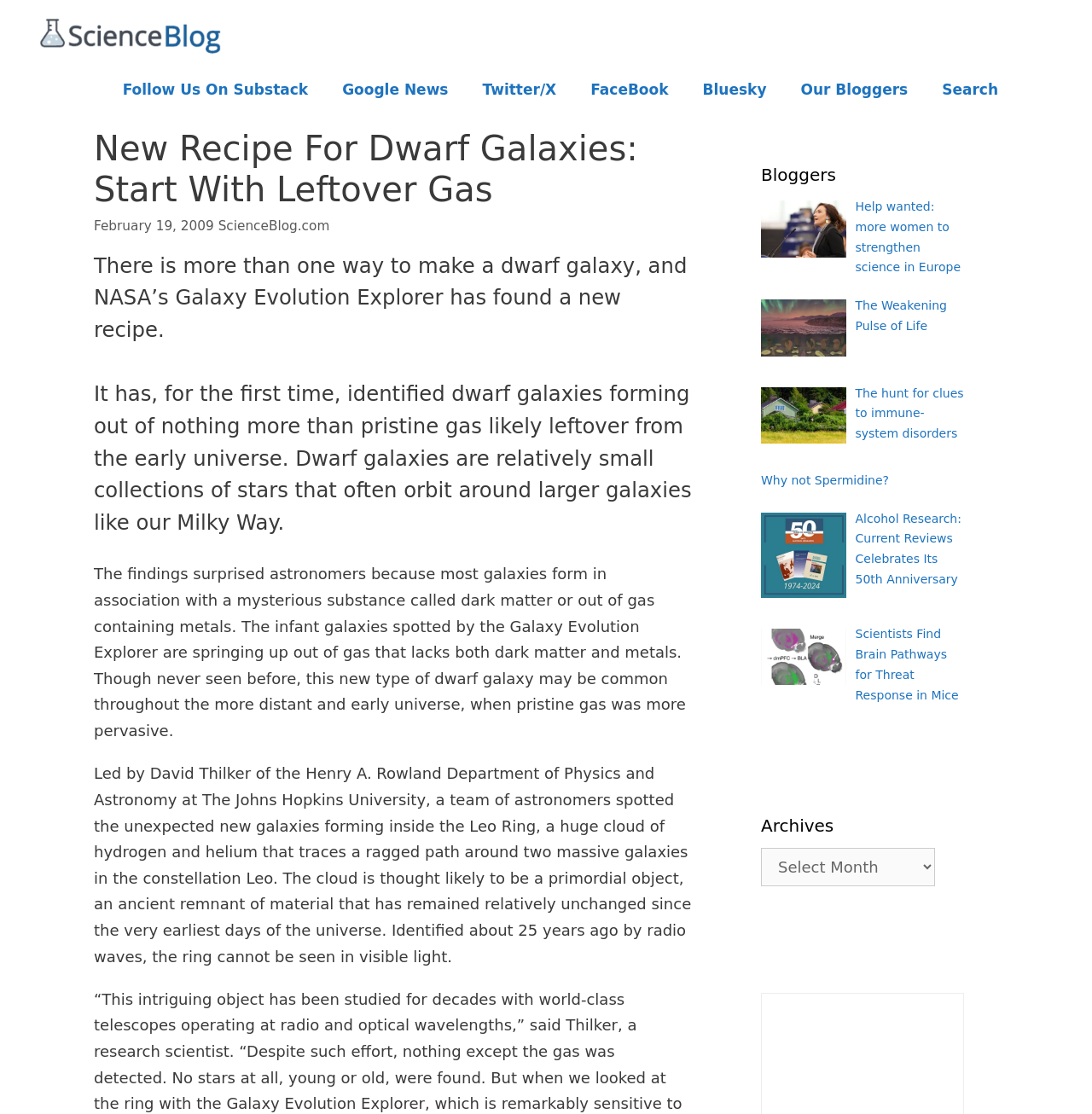Using the information in the image, could you please answer the following question in detail:
What is the name of the constellation where the Leo Ring is located?

The Leo Ring is a huge cloud of hydrogen and helium that traces a ragged path around two massive galaxies in the constellation Leo. It is thought to be a primordial object, an ancient remnant of material that has remained relatively unchanged since the very earliest days of the universe.